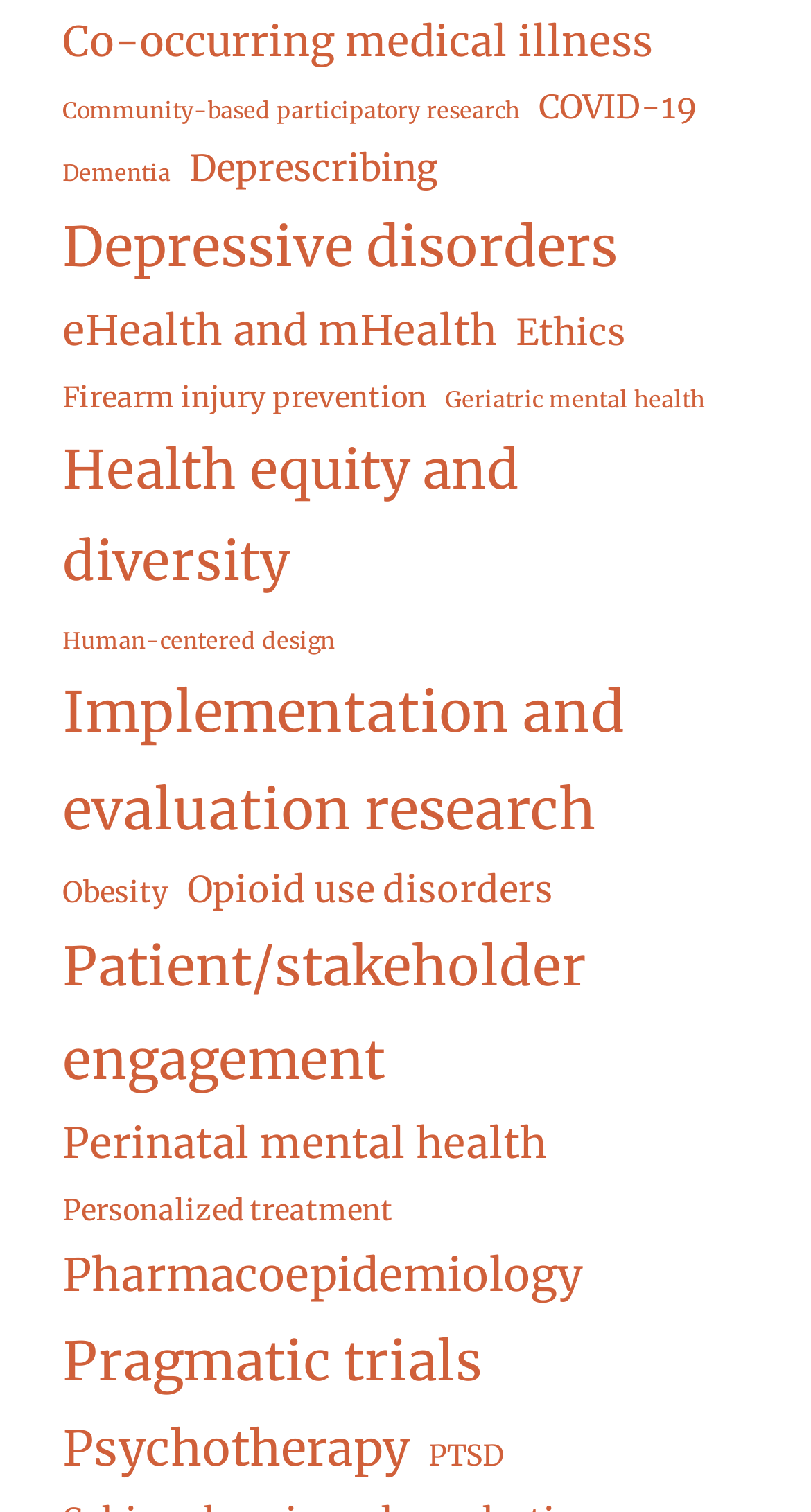Can you find the bounding box coordinates for the element that needs to be clicked to execute this instruction: "Discover Pragmatic trials"? The coordinates should be given as four float numbers between 0 and 1, i.e., [left, top, right, bottom].

[0.077, 0.87, 0.595, 0.931]